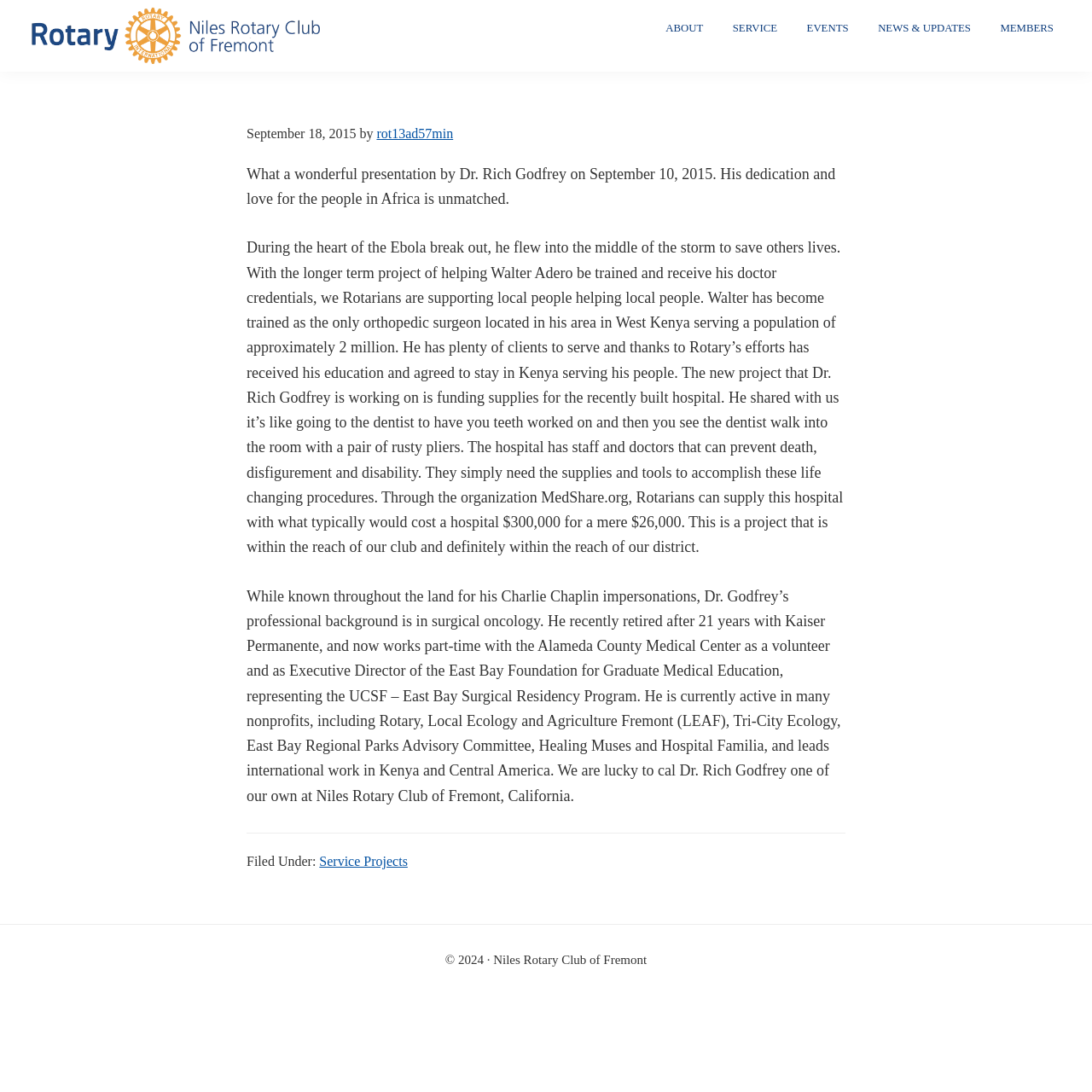Please determine the bounding box coordinates for the element that should be clicked to follow these instructions: "Click the 'ABOUT' link".

[0.598, 0.012, 0.656, 0.04]